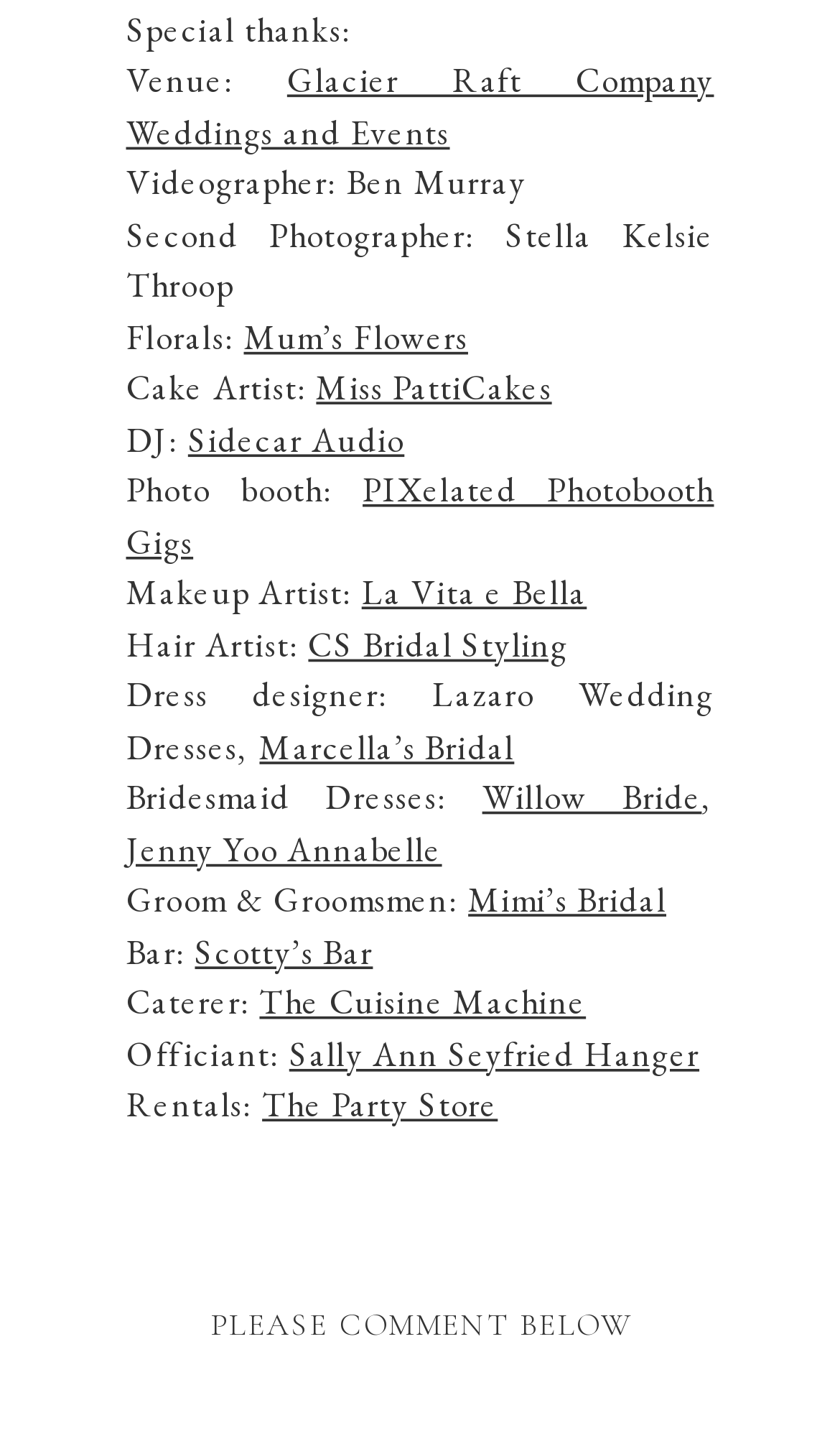What is the name of the venue? From the image, respond with a single word or brief phrase.

Glacier Raft Company Weddings and Events